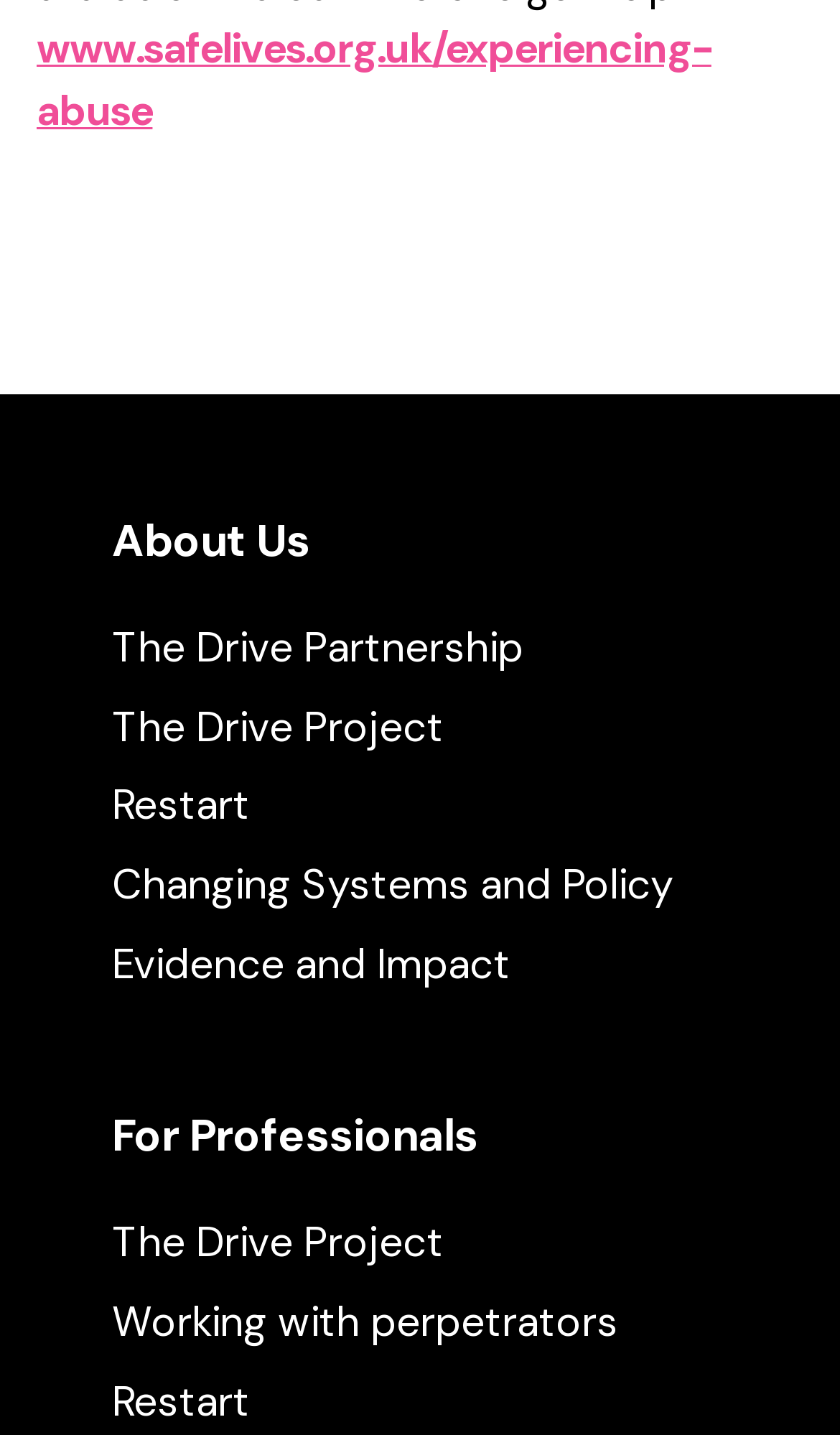Kindly determine the bounding box coordinates of the area that needs to be clicked to fulfill this instruction: "explore evidence and impact".

[0.133, 0.652, 0.867, 0.695]